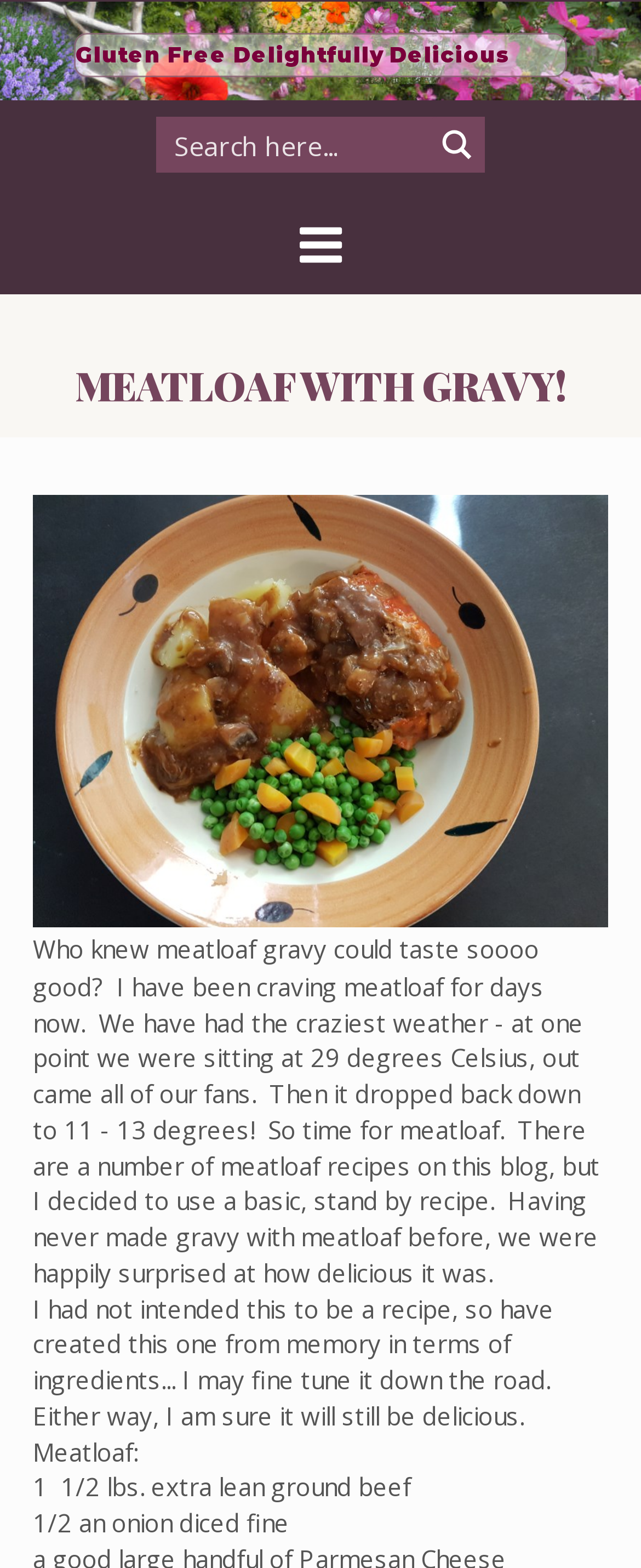Show the bounding box coordinates for the HTML element as described: "Gluten Free Delightfully Delicious".

[0.115, 0.016, 0.885, 0.049]